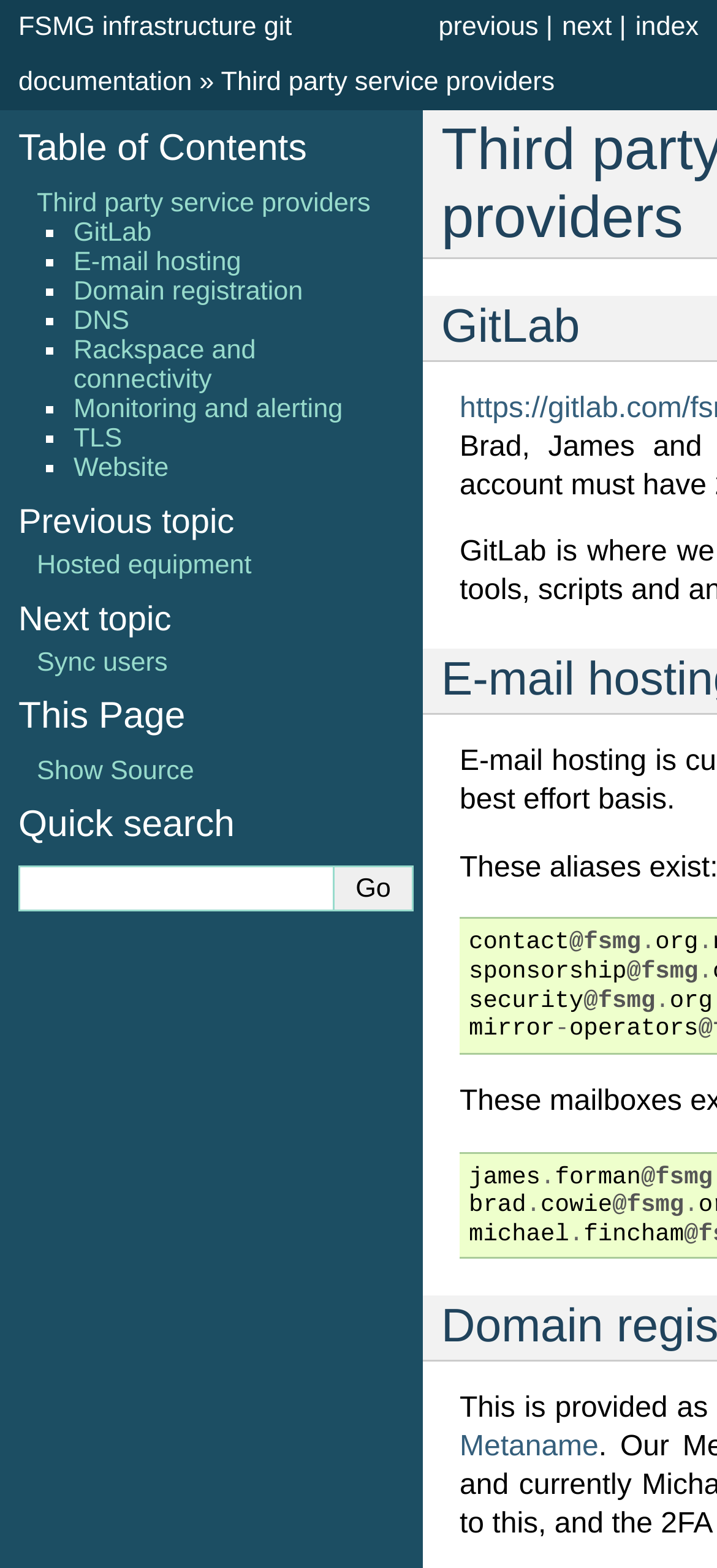Describe all the key features of the webpage in detail.

The webpage is about third-party service providers for FSMG infrastructure git documentation. At the top, there is a navigation section with links to "index", "next", "previous", and "FSMG infrastructure git documentation". Below this, there is a table of contents with links to various topics, including "Third party service providers", "Metaname", and others.

The main content of the page is a list of third-party service providers, each represented by a bullet point (■) and a link to the provider's name. The providers listed include "GitLab", "E-mail hosting", "Domain registration", "DNS", "Rackspace and connectivity", "Monitoring and alerting", "TLS", and "Website".

On the right side of the page, there are links to "contact", "sponsorship", "security", and "mirror" information, each with an "@fsmg" and ".org" suffix. There are also links to individual contributors, including "james forman", "brad cowie", and "michael fincham", each with an "@fsmg" suffix.

At the bottom of the page, there are links to "Previous topic" and "Next topic", as well as a "Quick search" box and a "Show Source" link.